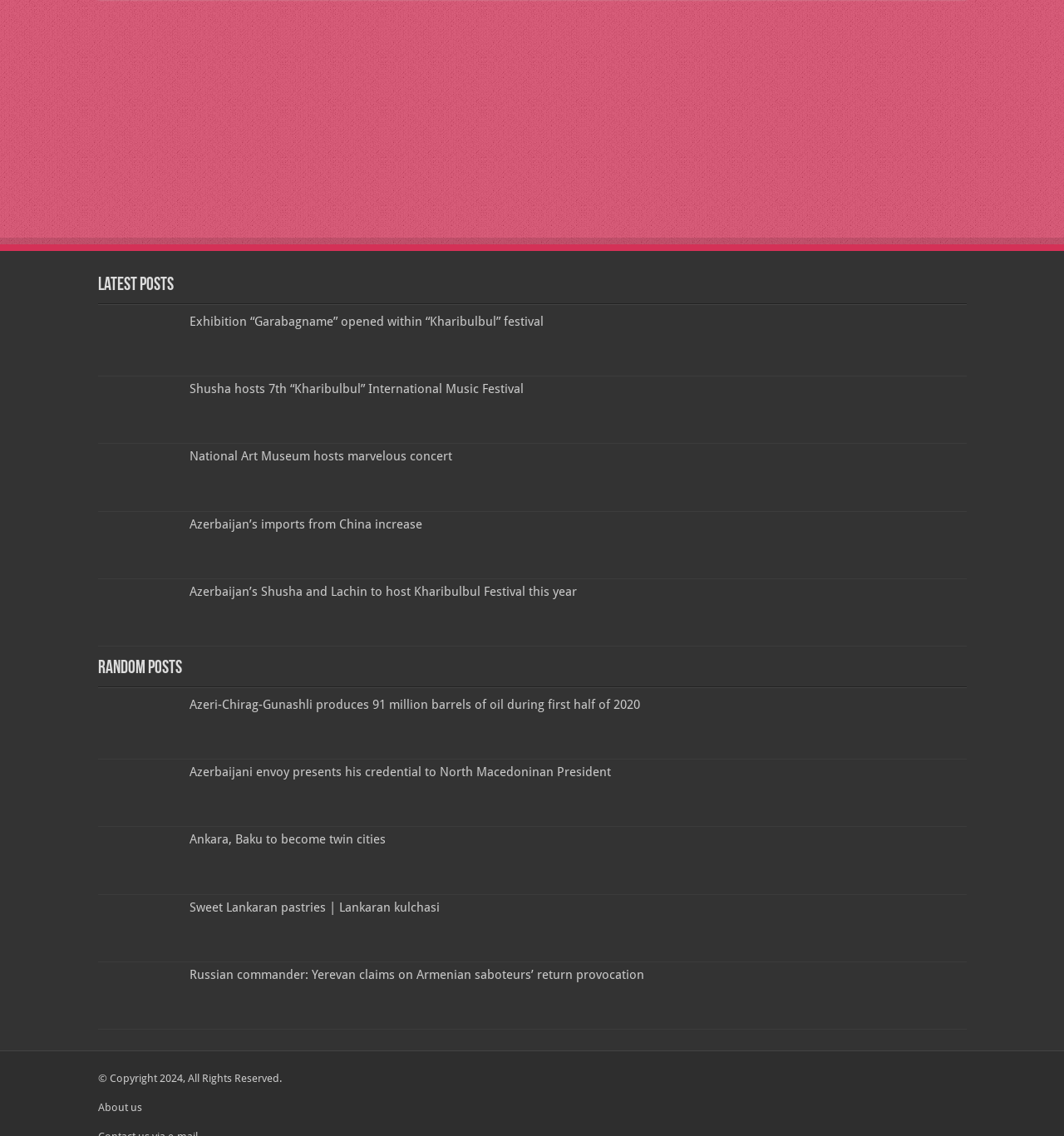Could you provide the bounding box coordinates for the portion of the screen to click to complete this instruction: "Visit 'About us' page"?

[0.092, 0.969, 0.133, 0.98]